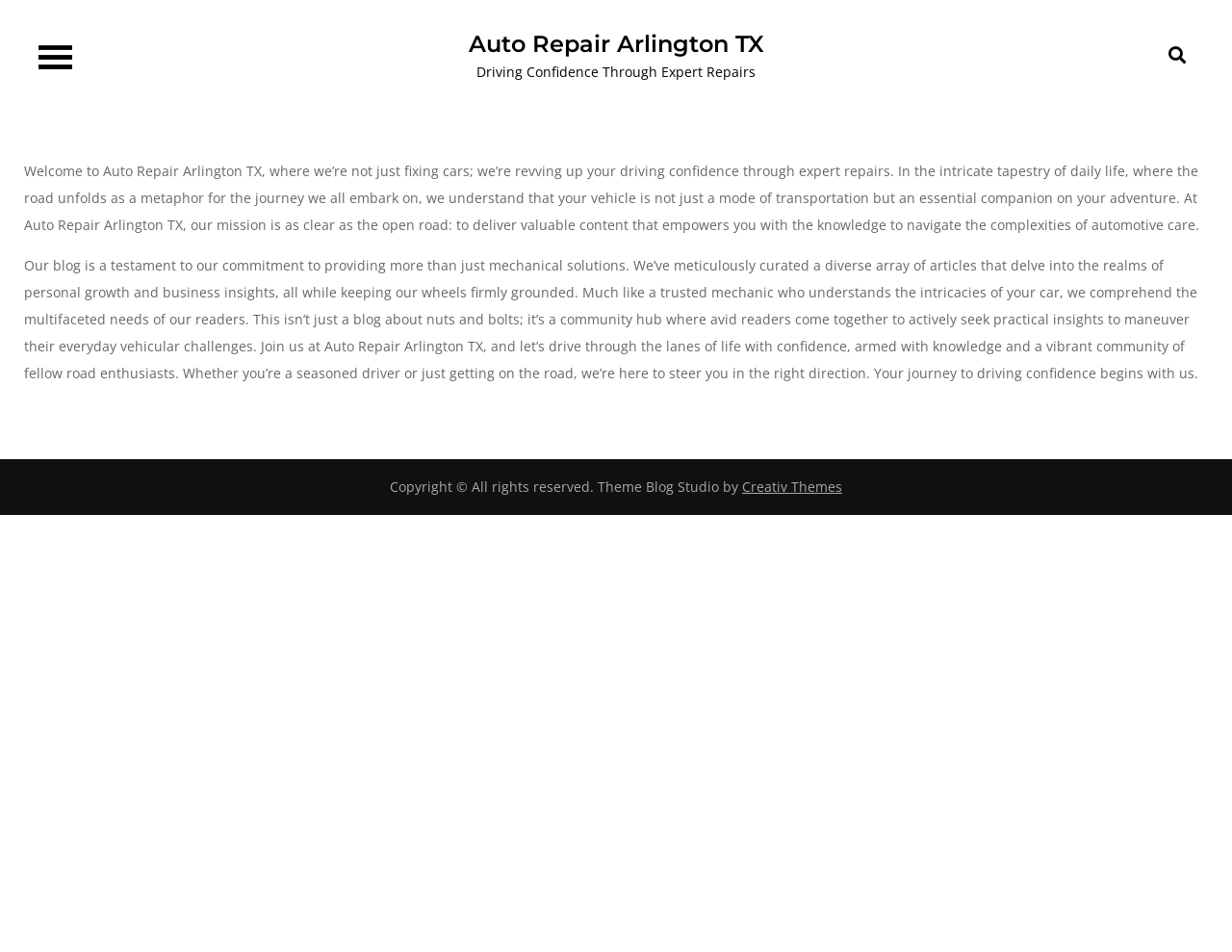Describe the webpage meticulously, covering all significant aspects.

The webpage is about Auto Repair Arlington TX, with a prominent heading at the top center of the page. Below the heading, there is a link with the same text, "Auto Repair Arlington TX", positioned slightly to the right. 

To the left of the heading, there is a button with no text, and to the right, there is another button with a search icon. 

The main content of the page is an article that occupies most of the page's width and height. The article starts with a brief introduction, "Welcome to Auto Repair Arlington TX...", which explains the mission of the company. 

Below the introduction, there is a longer paragraph that describes the blog's purpose and content. The blog aims to provide valuable information on automotive care, personal growth, and business insights, creating a community hub for readers to share knowledge and experiences.

At the bottom of the page, there is a copyright notice with a link to the theme creator, Creativ Themes.